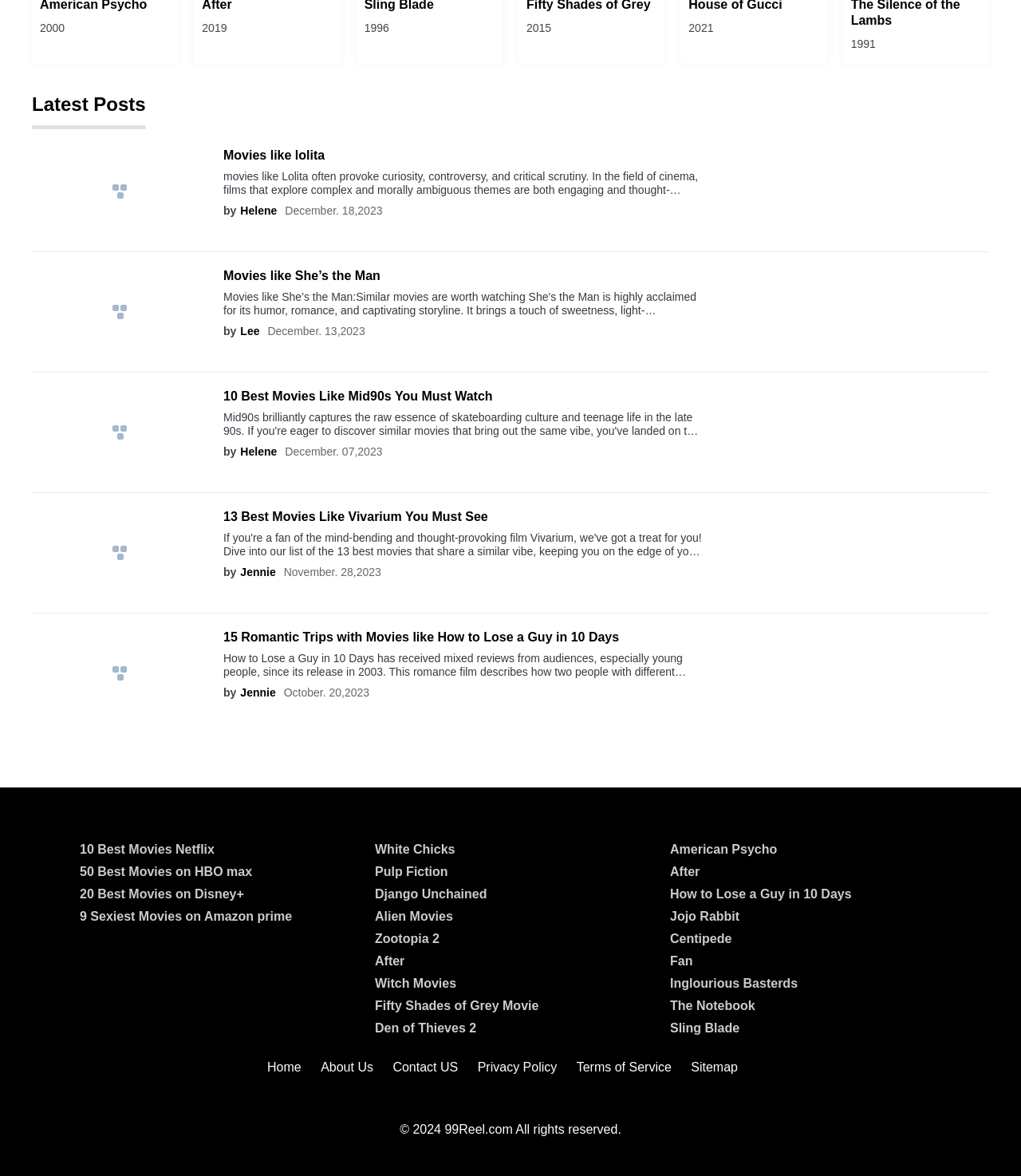Identify the bounding box coordinates of the element that should be clicked to fulfill this task: "check out LockRite". The coordinates should be provided as four float numbers between 0 and 1, i.e., [left, top, right, bottom].

None